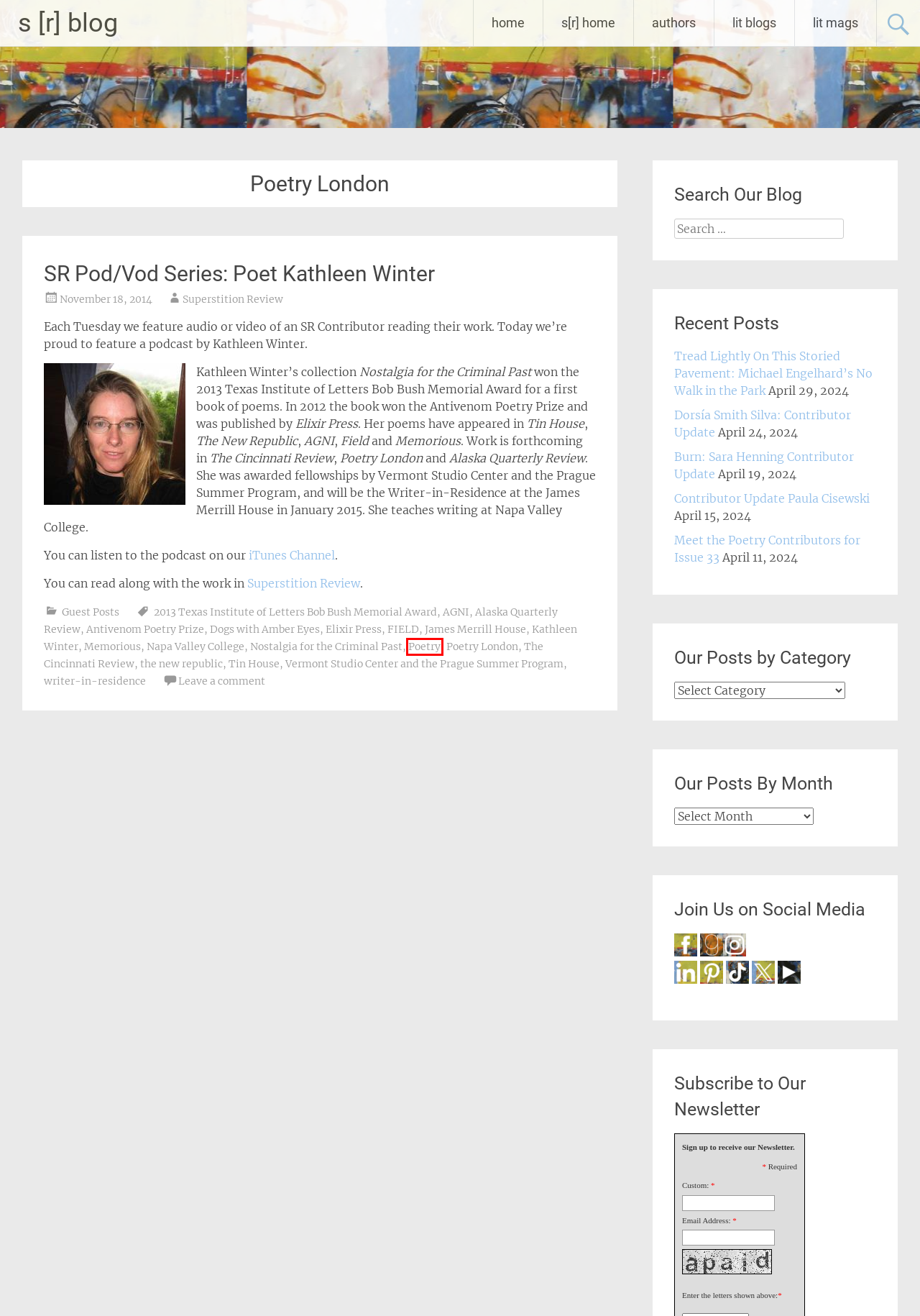Analyze the given webpage screenshot and identify the UI element within the red bounding box. Select the webpage description that best matches what you expect the new webpage to look like after clicking the element. Here are the candidates:
A. Dogs with Amber Eyes – s [r] blog
B. lit blogs – s [r] blog
C. the new republic – s [r] blog
D. Antivenom Poetry Prize – s [r] blog
E. Guest Posts – s [r] blog
F. authors – s [r] blog
G. Elixir Press – s [r] blog
H. Poetry – s [r] blog

H